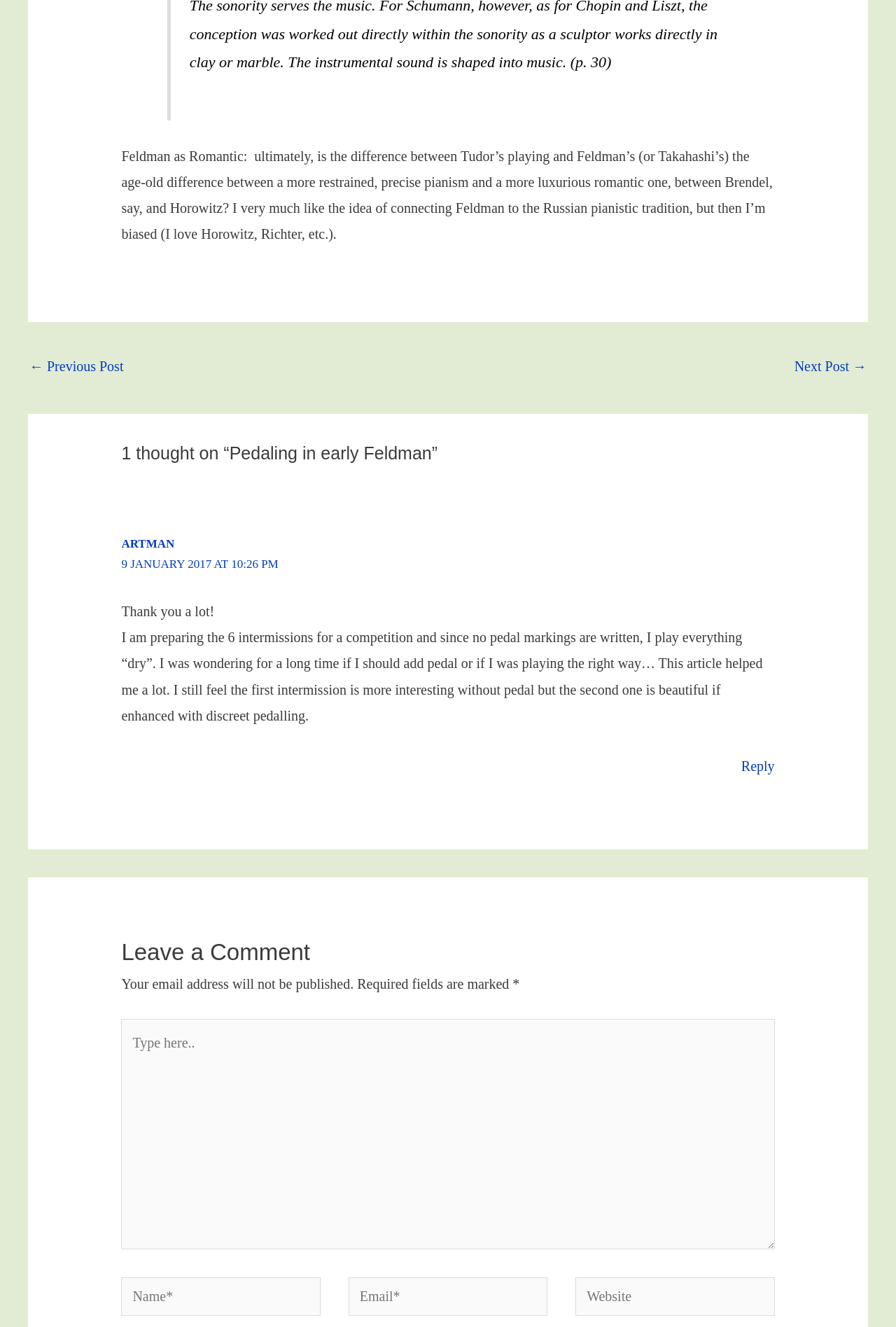Extract the bounding box coordinates for the UI element described as: "Next Post →".

[0.886, 0.265, 0.967, 0.29]